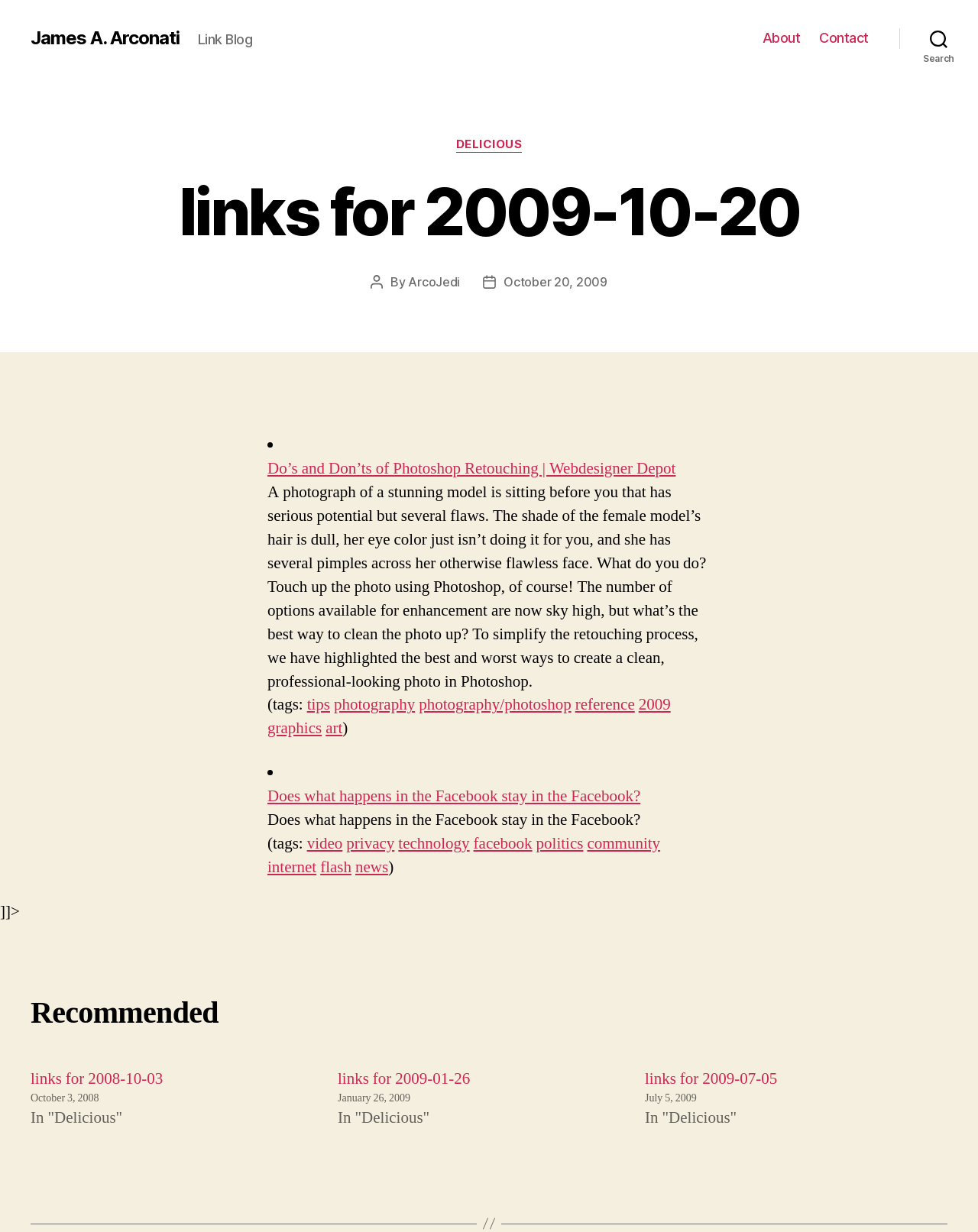Please mark the clickable region by giving the bounding box coordinates needed to complete this instruction: "Click the 'About' link".

[0.78, 0.024, 0.818, 0.038]